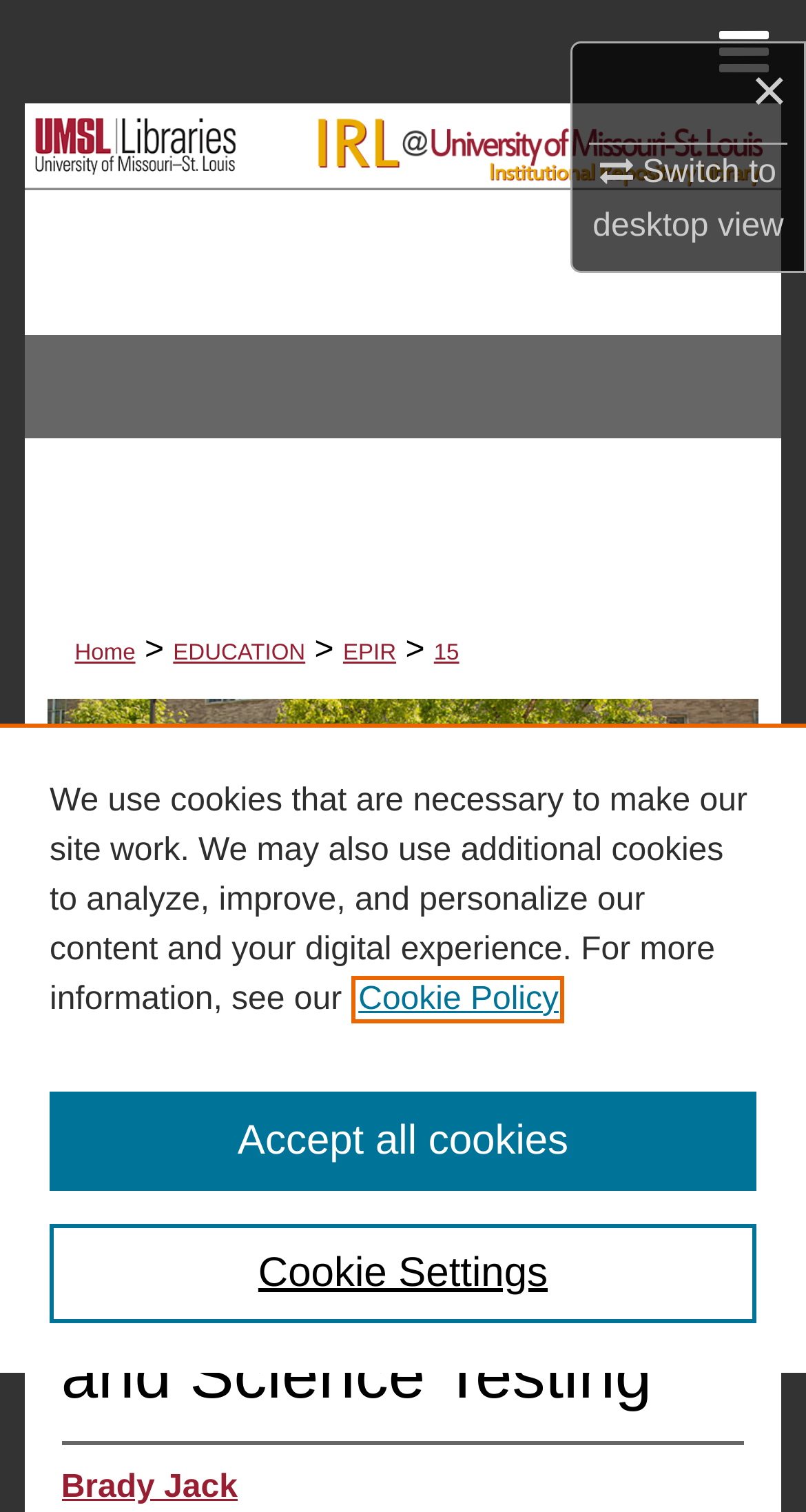Please determine the bounding box coordinates for the element with the description: "Switch to desktopmobile view".

[0.735, 0.098, 0.972, 0.162]